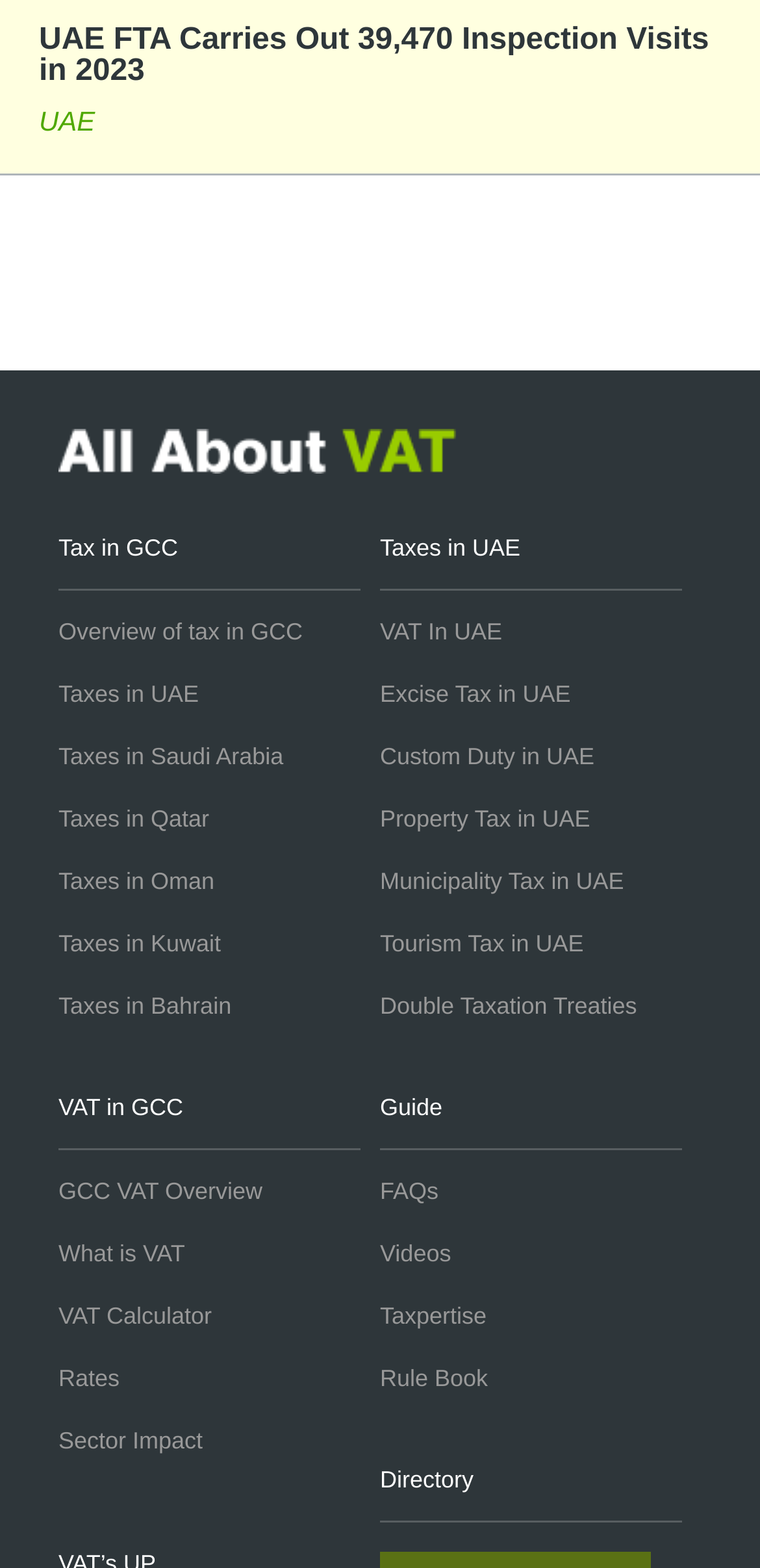What is the purpose of the 'Guide' link?
Please respond to the question with a detailed and thorough explanation.

The 'Guide' link is likely to provide guidance or information related to taxes, as it is placed among other links related to taxes.